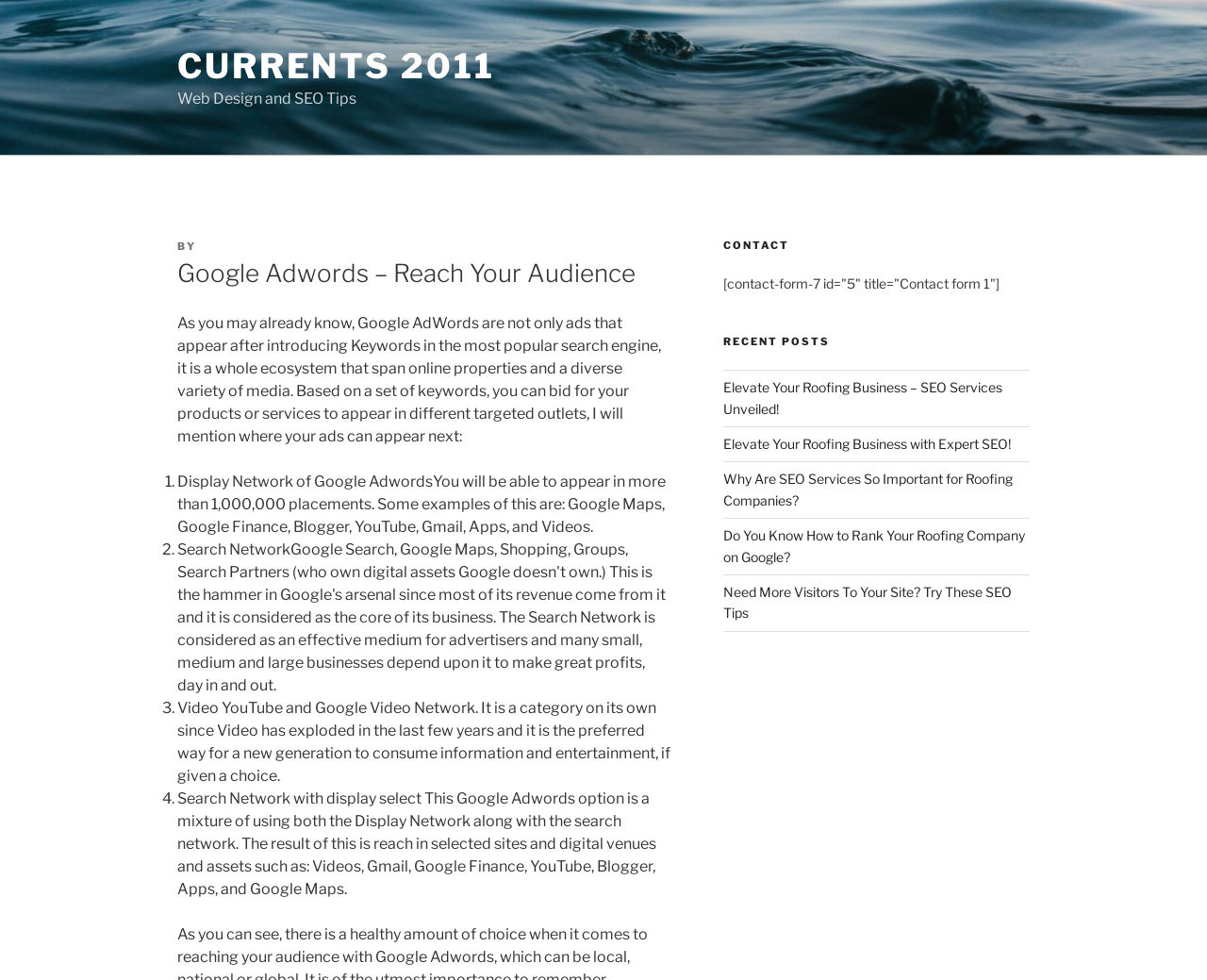Extract the bounding box of the UI element described as: "Student Work".

None